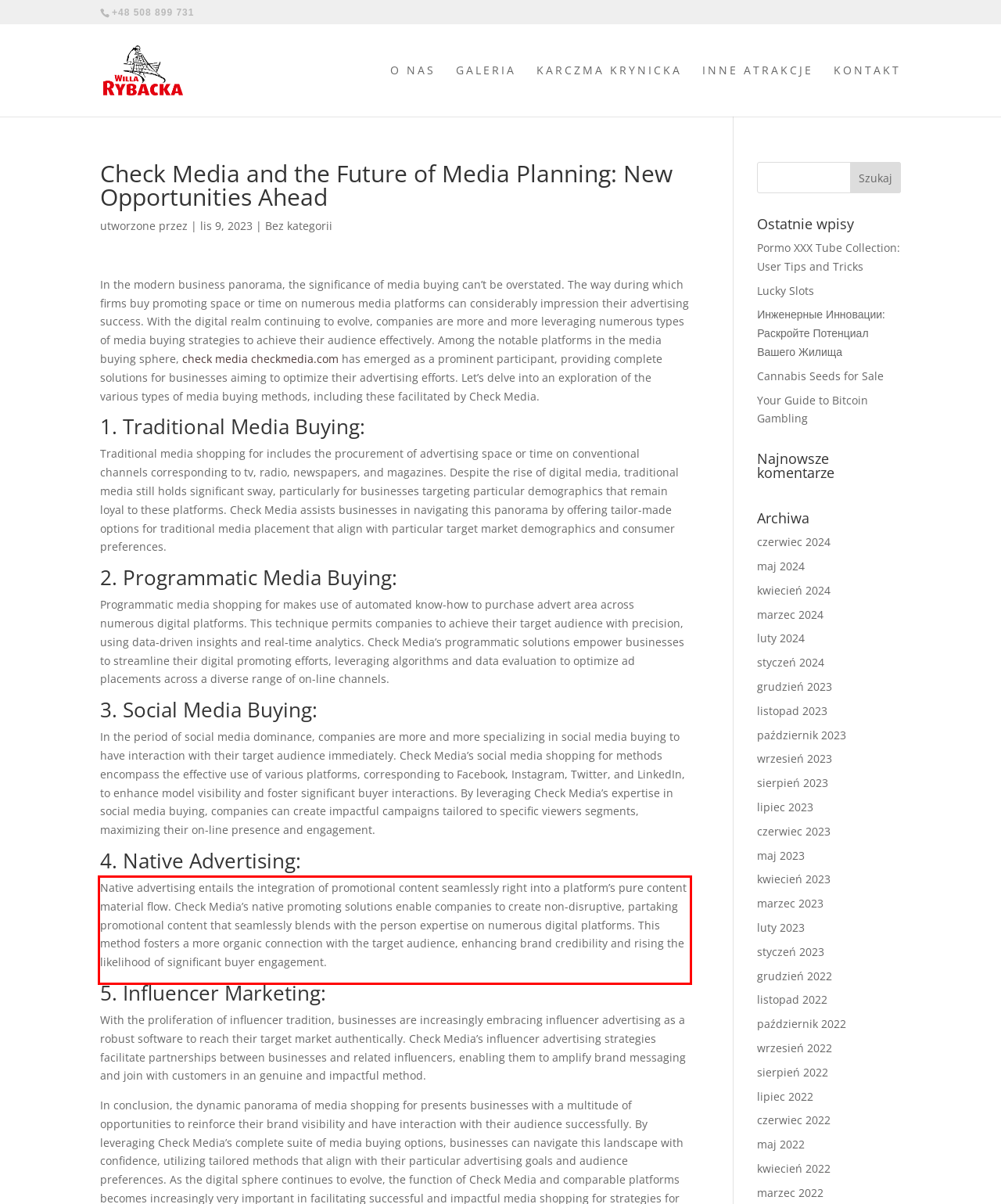Analyze the screenshot of the webpage and extract the text from the UI element that is inside the red bounding box.

Native advertising entails the integration of promotional content seamlessly right into a platform’s pure content material flow. Check Media’s native promoting solutions enable companies to create non-disruptive, partaking promotional content that seamlessly blends with the person expertise on numerous digital platforms. This method fosters a more organic connection with the target audience, enhancing brand credibility and rising the likelihood of significant buyer engagement.